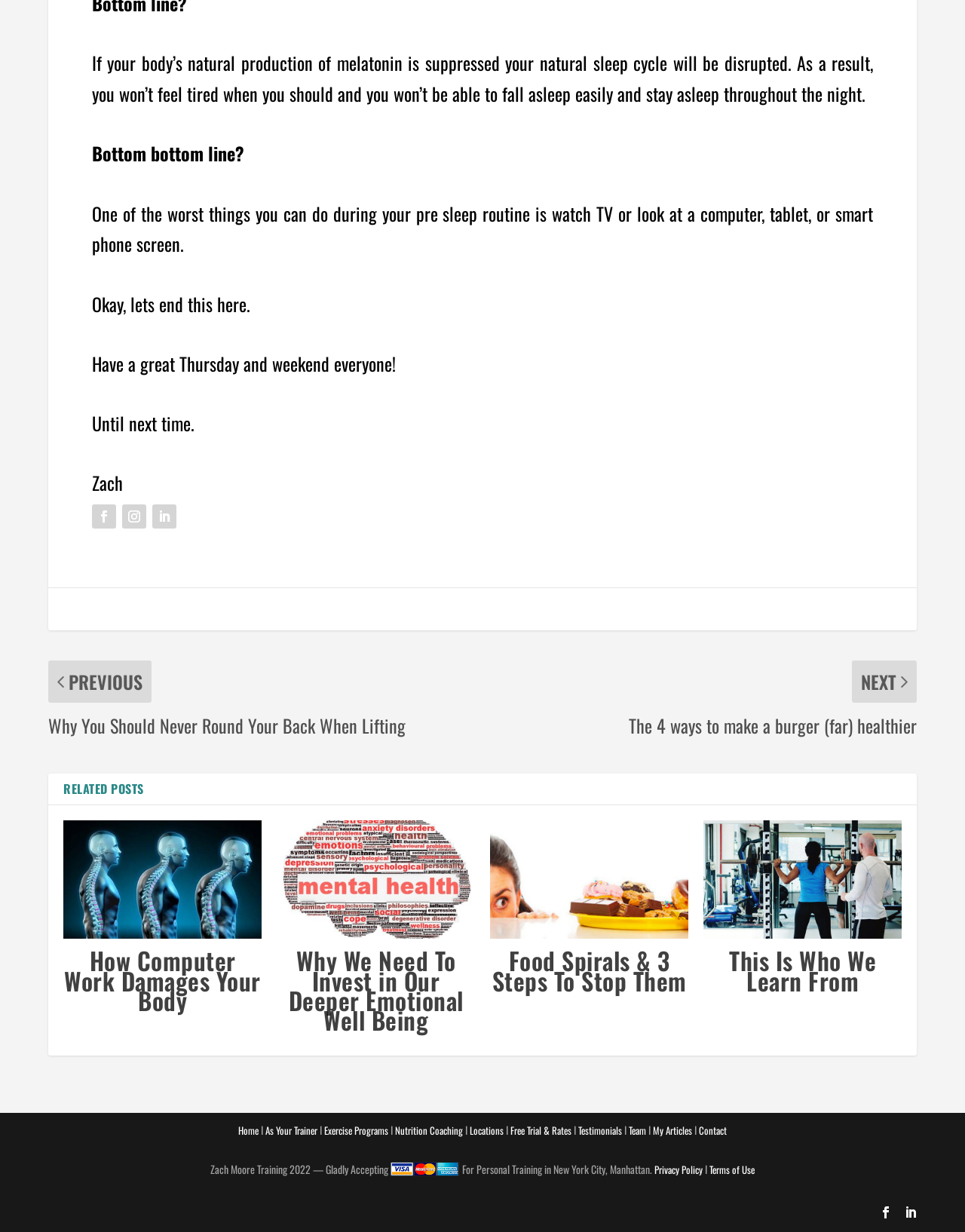Locate the coordinates of the bounding box for the clickable region that fulfills this instruction: "Click on the 'Home' link".

[0.247, 0.911, 0.268, 0.924]